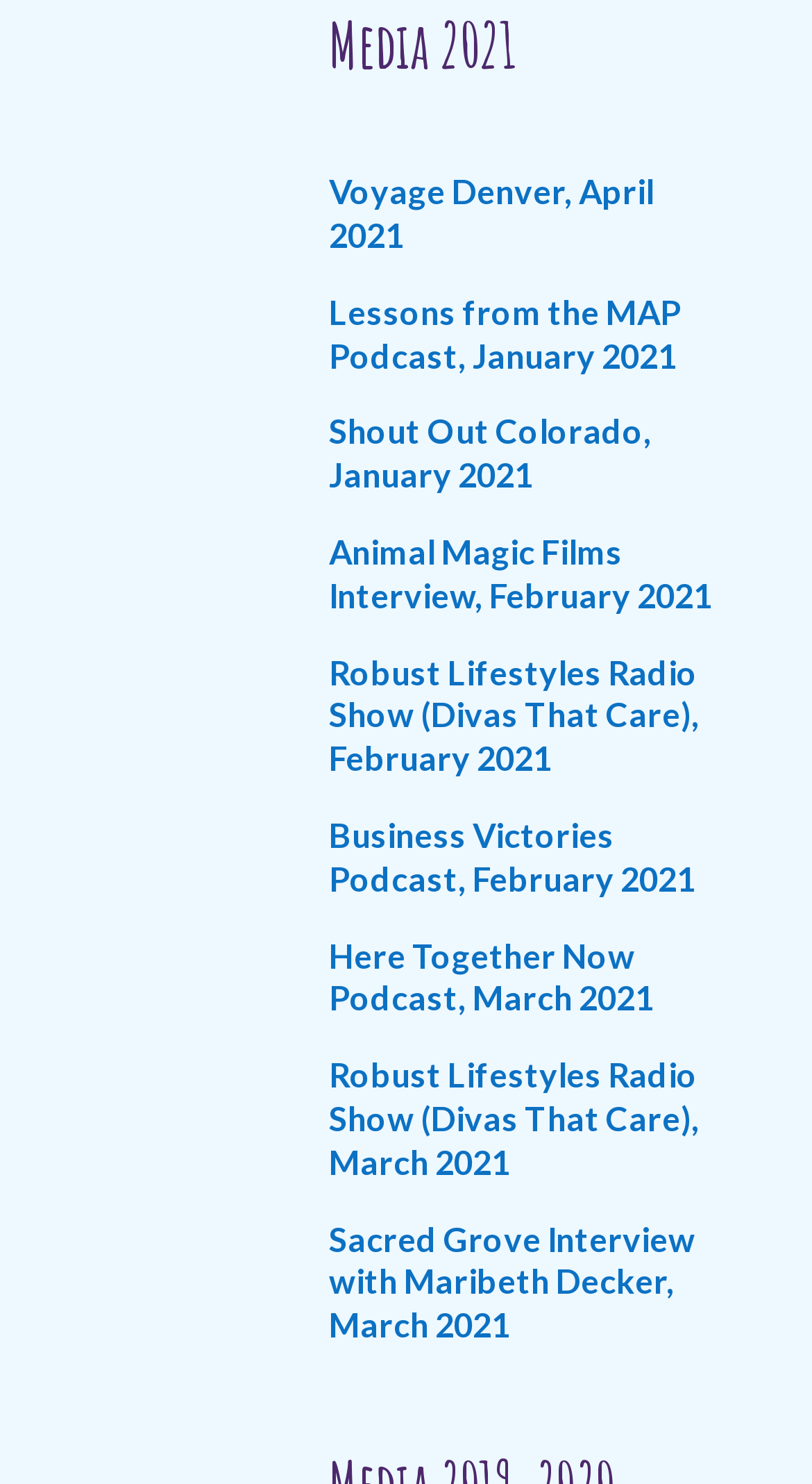Find the bounding box coordinates for the area that must be clicked to perform this action: "Check out Animal Magic Films Interview".

[0.405, 0.358, 0.877, 0.414]